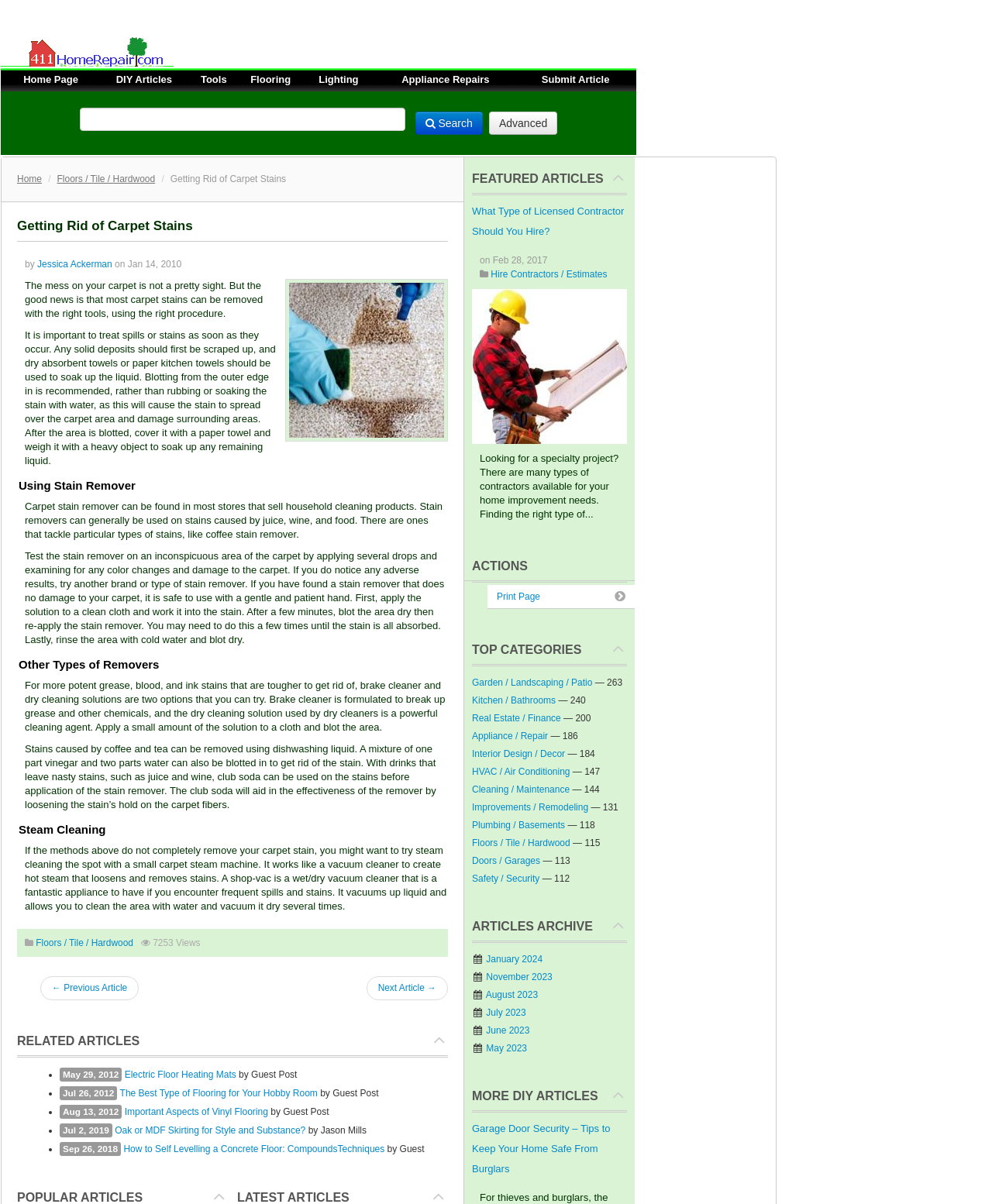How many related articles are listed?
Please look at the screenshot and answer using one word or phrase.

4